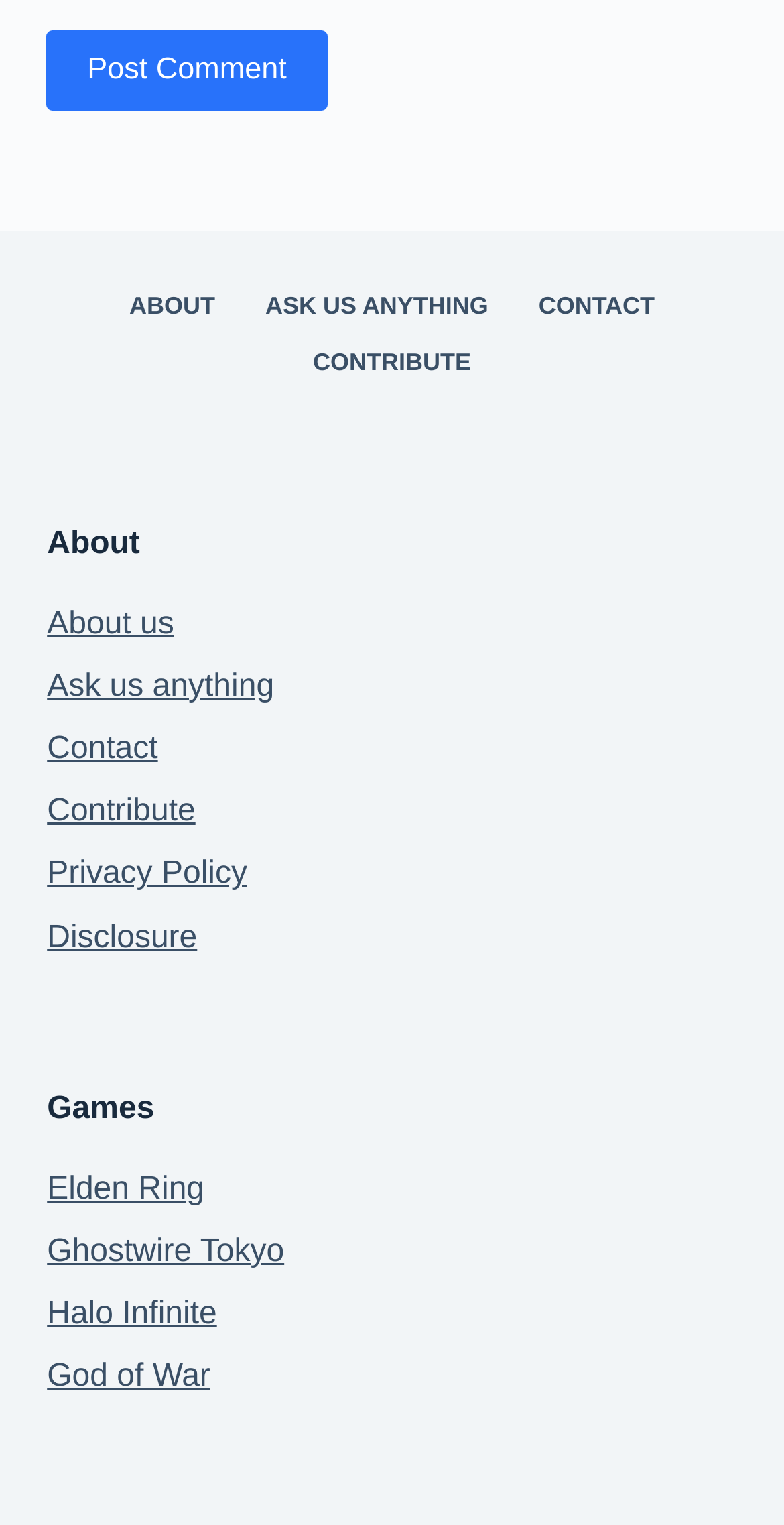Using the given description, provide the bounding box coordinates formatted as (top-left x, top-left y, bottom-right x, bottom-right y), with all values being floating point numbers between 0 and 1. Description: Contact

[0.655, 0.192, 0.867, 0.212]